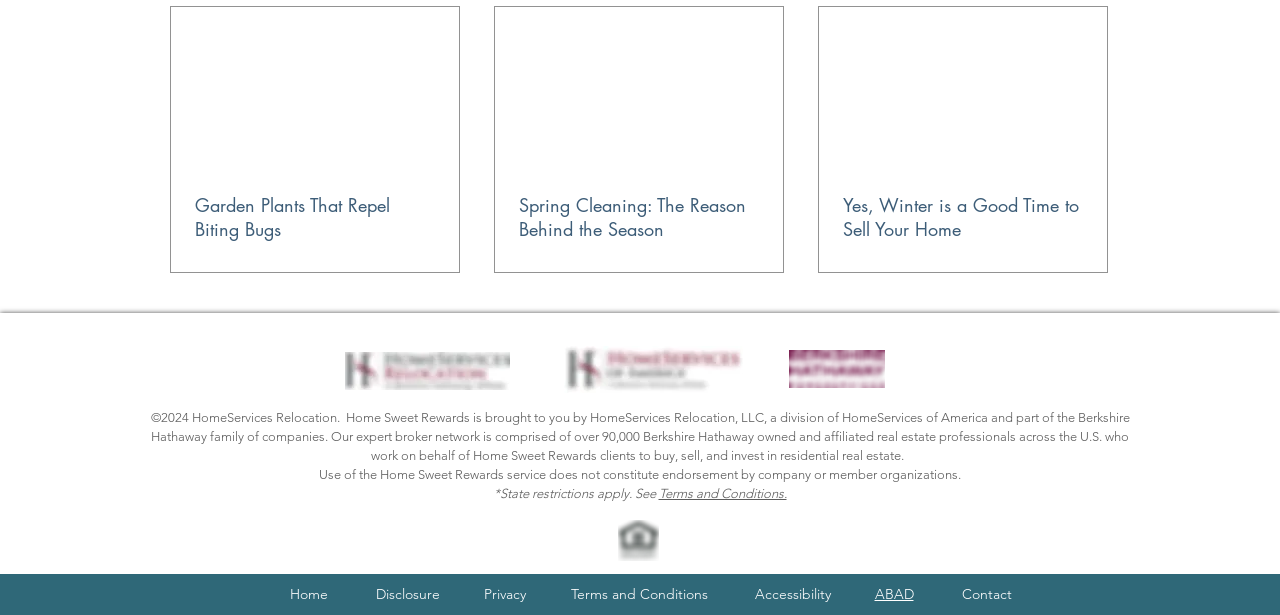What is the topic of the first article?
Look at the image and answer the question using a single word or phrase.

Garden Plants That Repel Biting Bugs